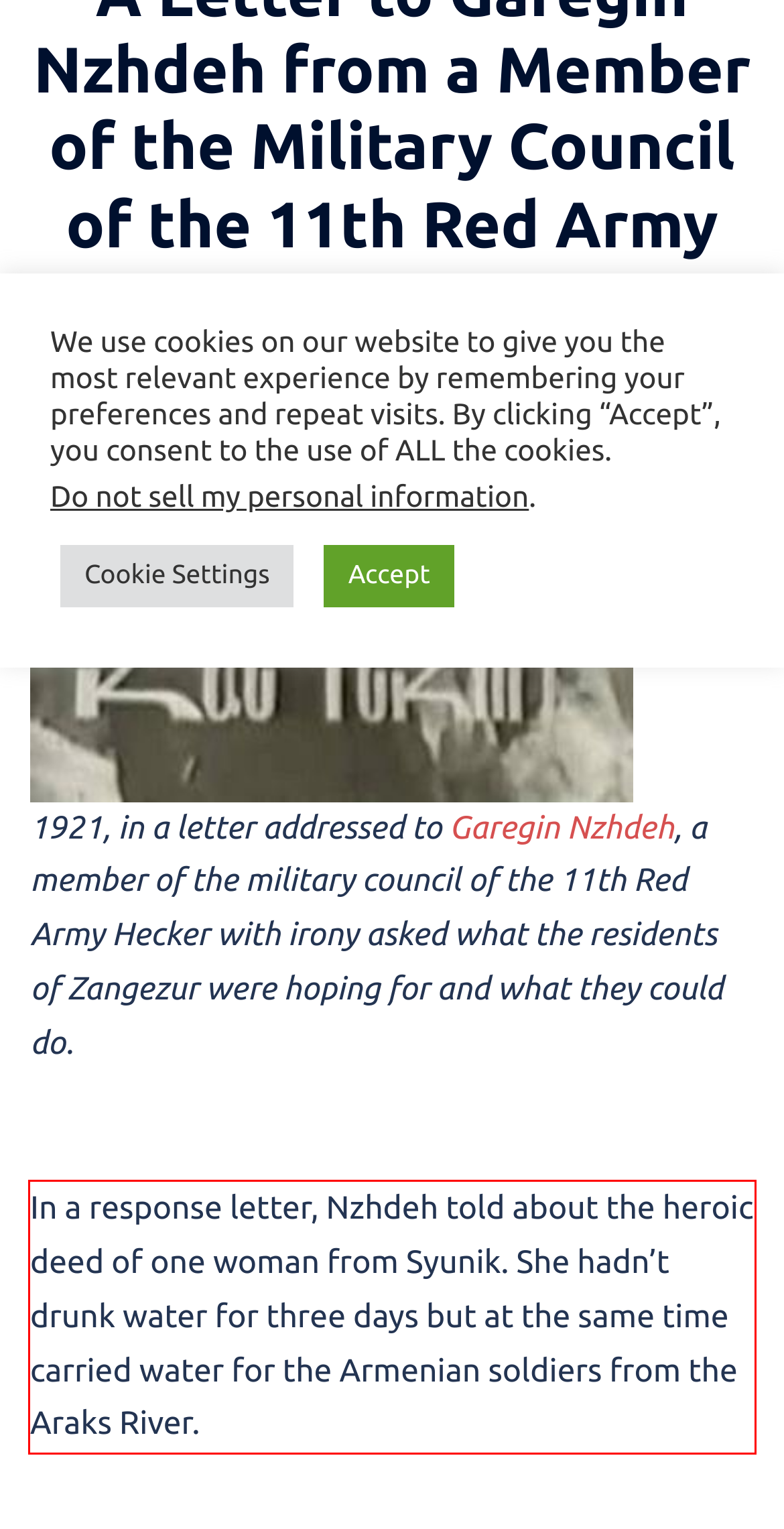Identify the text within the red bounding box on the webpage screenshot and generate the extracted text content.

In a response letter, Nzhdeh told about the heroic deed of one woman from Syunik. She hadn’t drunk water for three days but at the same time carried water for the Armenian soldiers from the Araks River.